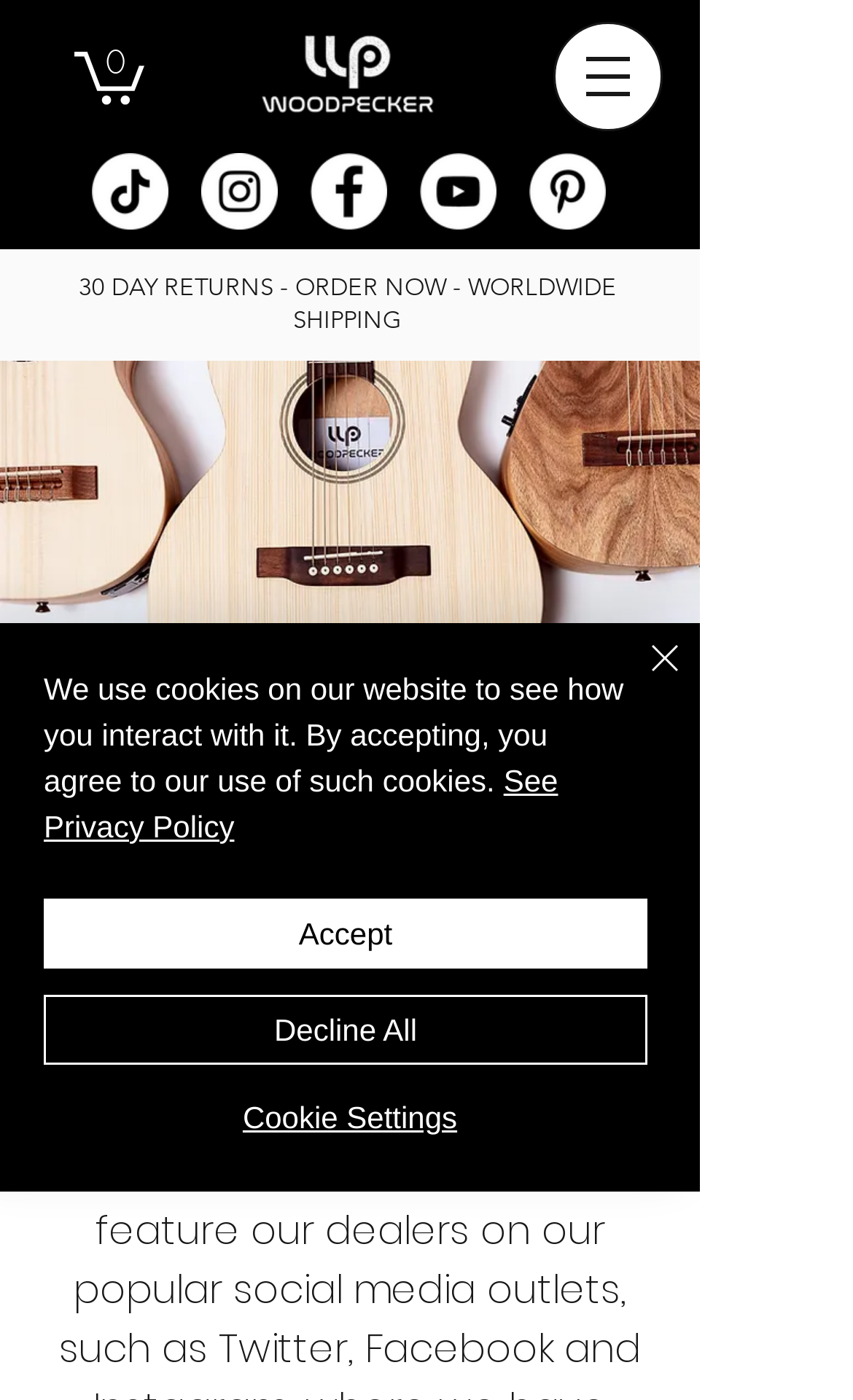What is the return policy?
Please provide a single word or phrase in response based on the screenshot.

30 DAY RETURNS